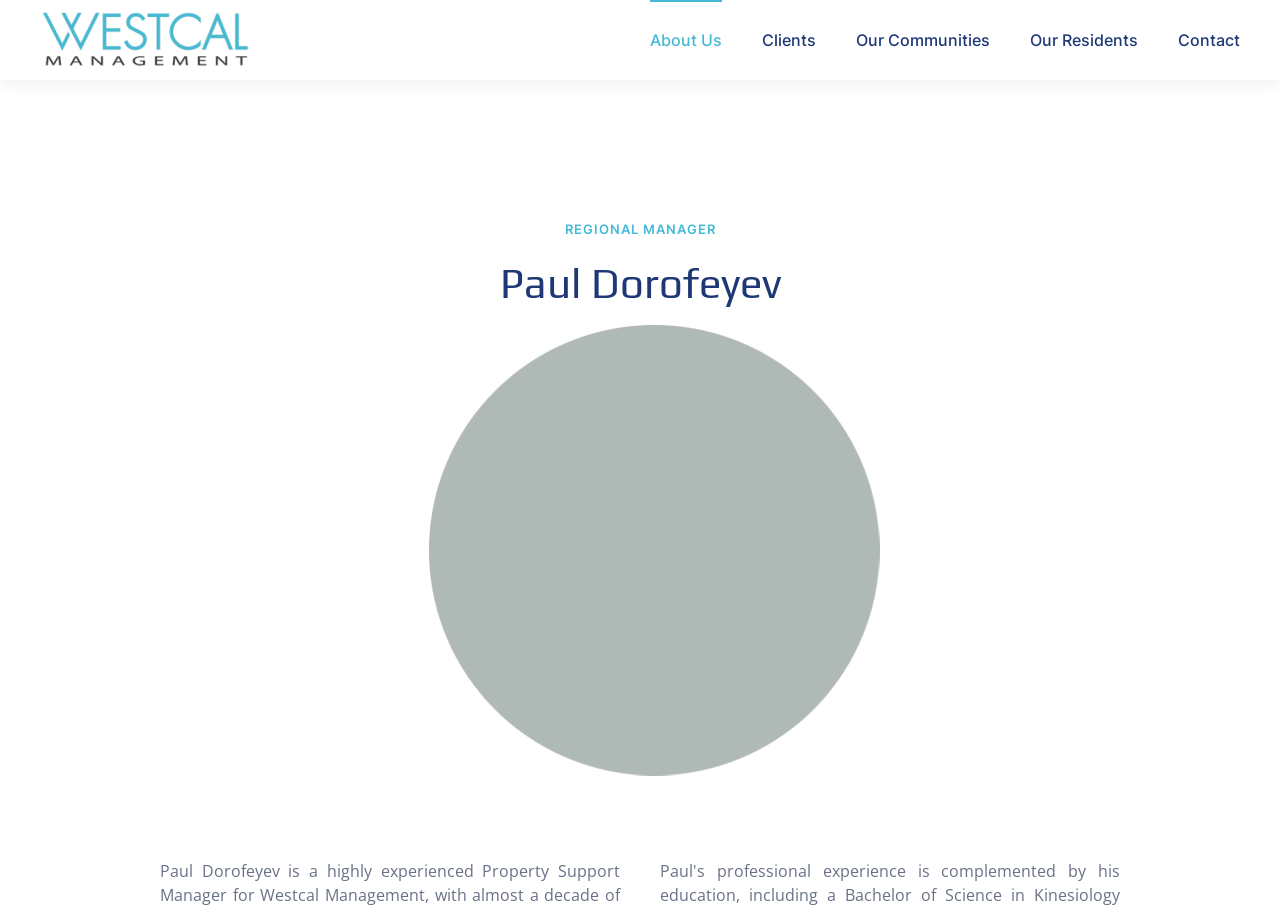Detail the webpage's structure and highlights in your description.

The webpage is about Paul Dorofeyev, a Regional Manager at WestCal Management. At the top left corner, there is a link to skip to the main content and a link to go back to the home page, accompanied by a small image of WestCal Management's logo. 

To the right of these links, there is a navigation menu with five buttons: About Us, Clients, Our Communities, Our Residents, and Contact. Each button has a dropdown menu.

Below the navigation menu, there is a heading that displays Paul Dorofeyev's name, taking up most of the width of the page. Below the heading, there is a subtitle that indicates his position as a Regional Manager.